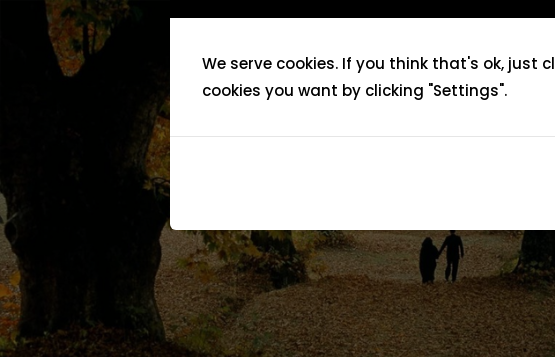Give a one-word or one-phrase response to the question: 
What is the purpose of the notification box?

To inform about cookie usage